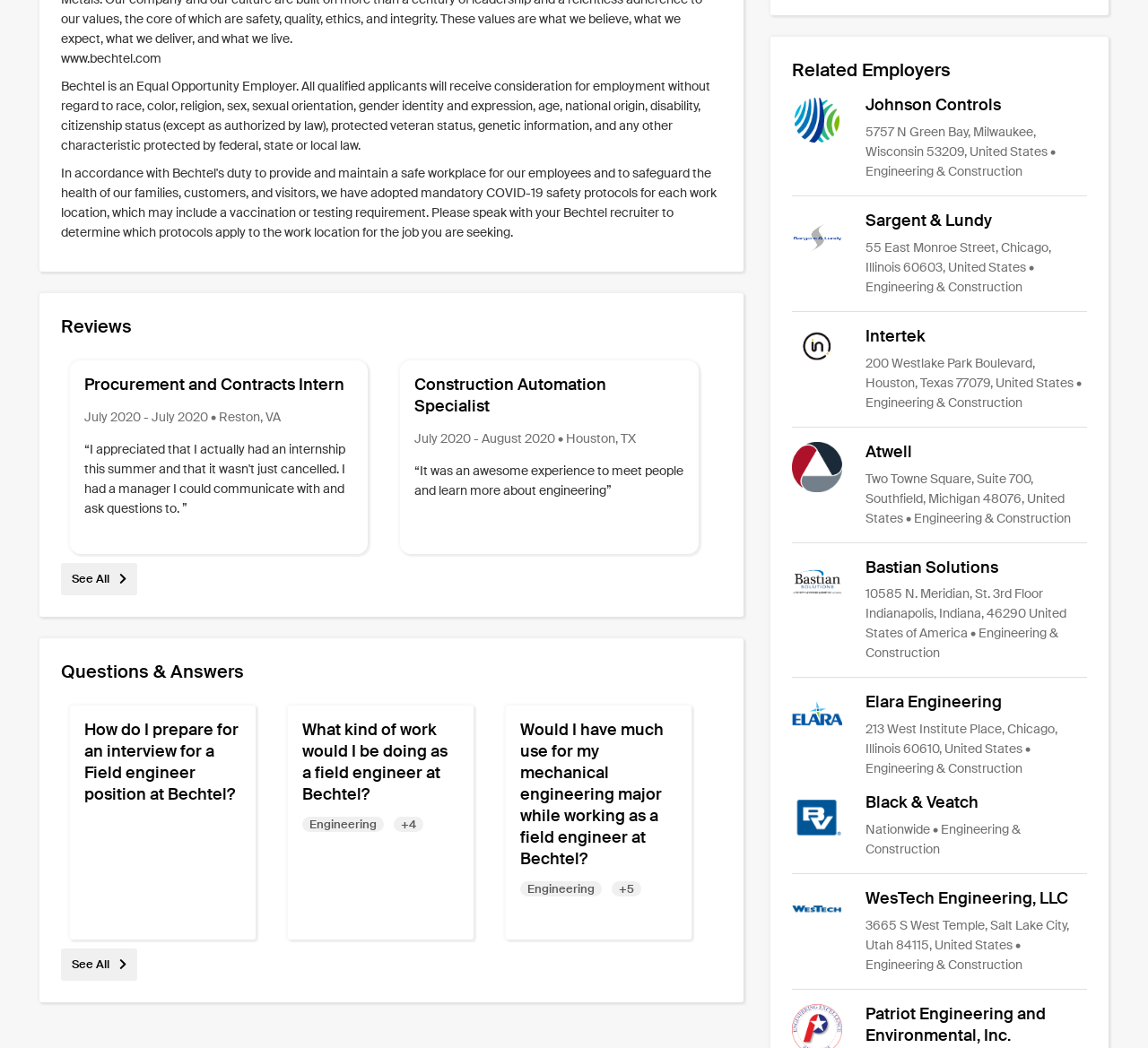Given the element description, predict the bounding box coordinates in the format (top-left x, top-left y, bottom-right x, bottom-right y). Make sure all values are between 0 and 1. Here is the element description: See All

[0.053, 0.545, 0.12, 0.56]